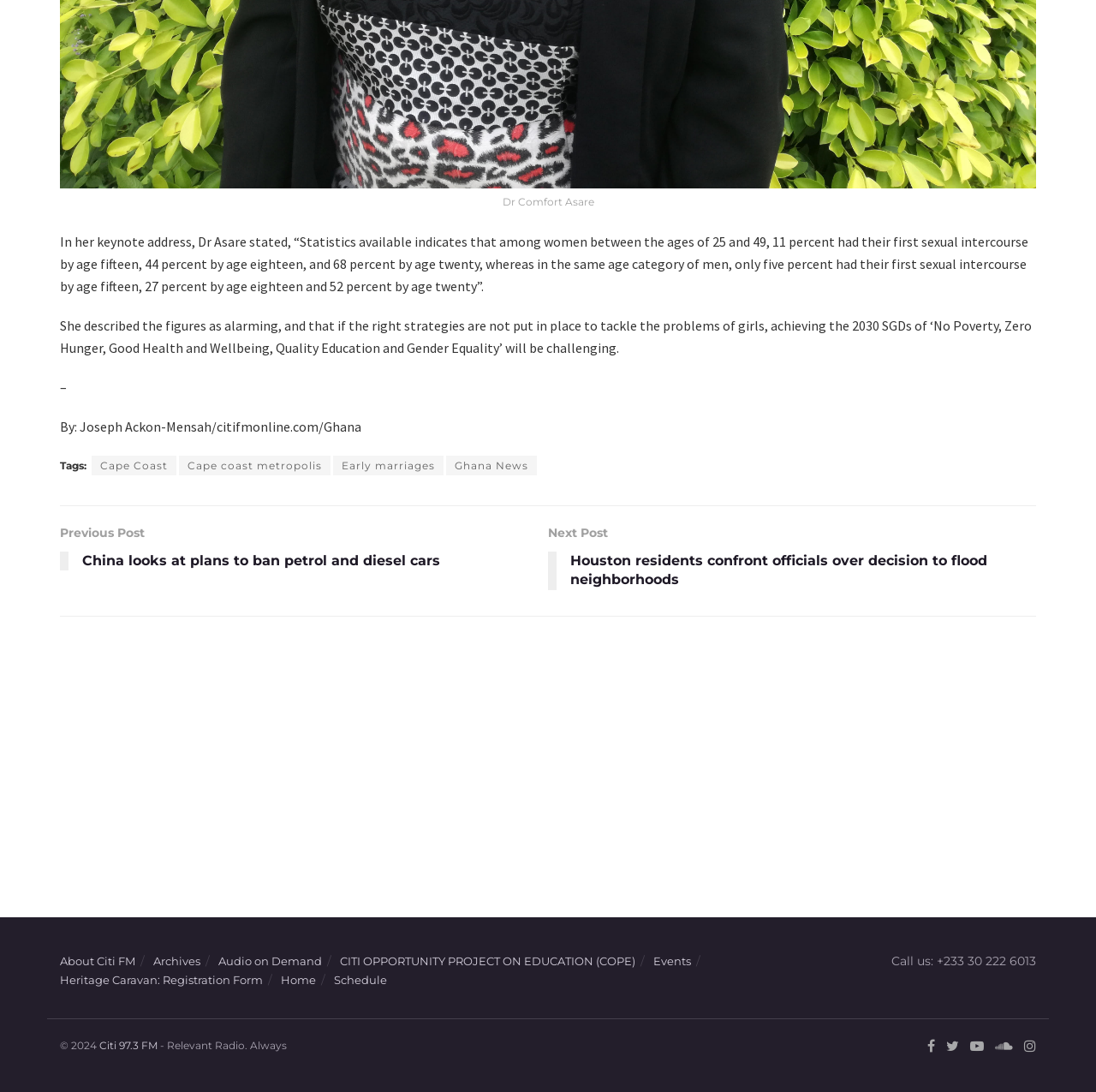Could you provide the bounding box coordinates for the portion of the screen to click to complete this instruction: "Click on the link to the archives"?

[0.14, 0.873, 0.183, 0.886]